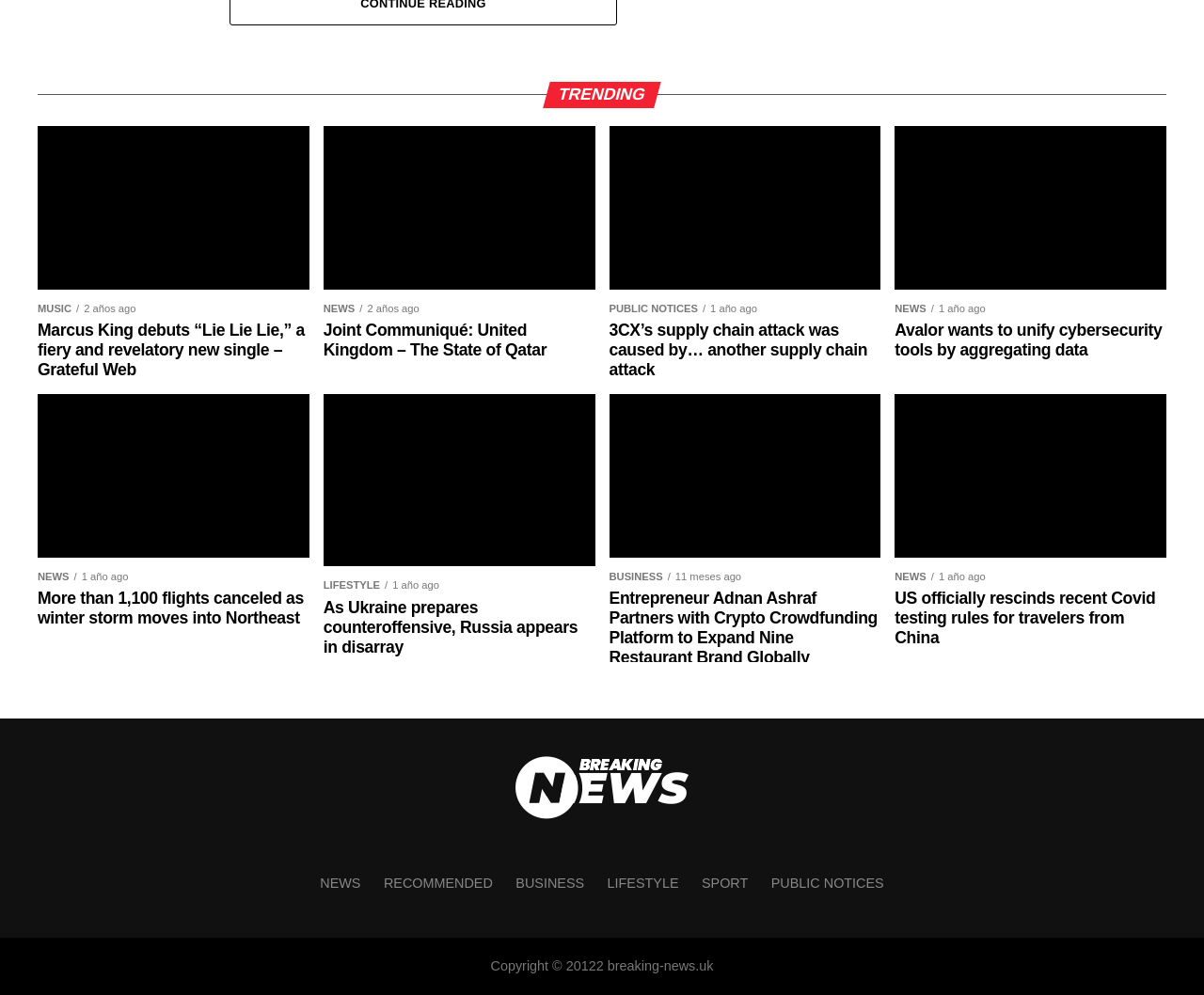Determine the bounding box coordinates of the UI element described below. Use the format (top-left x, top-left y, bottom-right x, bottom-right y) with floating point numbers between 0 and 1: Public Notices

[0.64, 0.88, 0.734, 0.895]